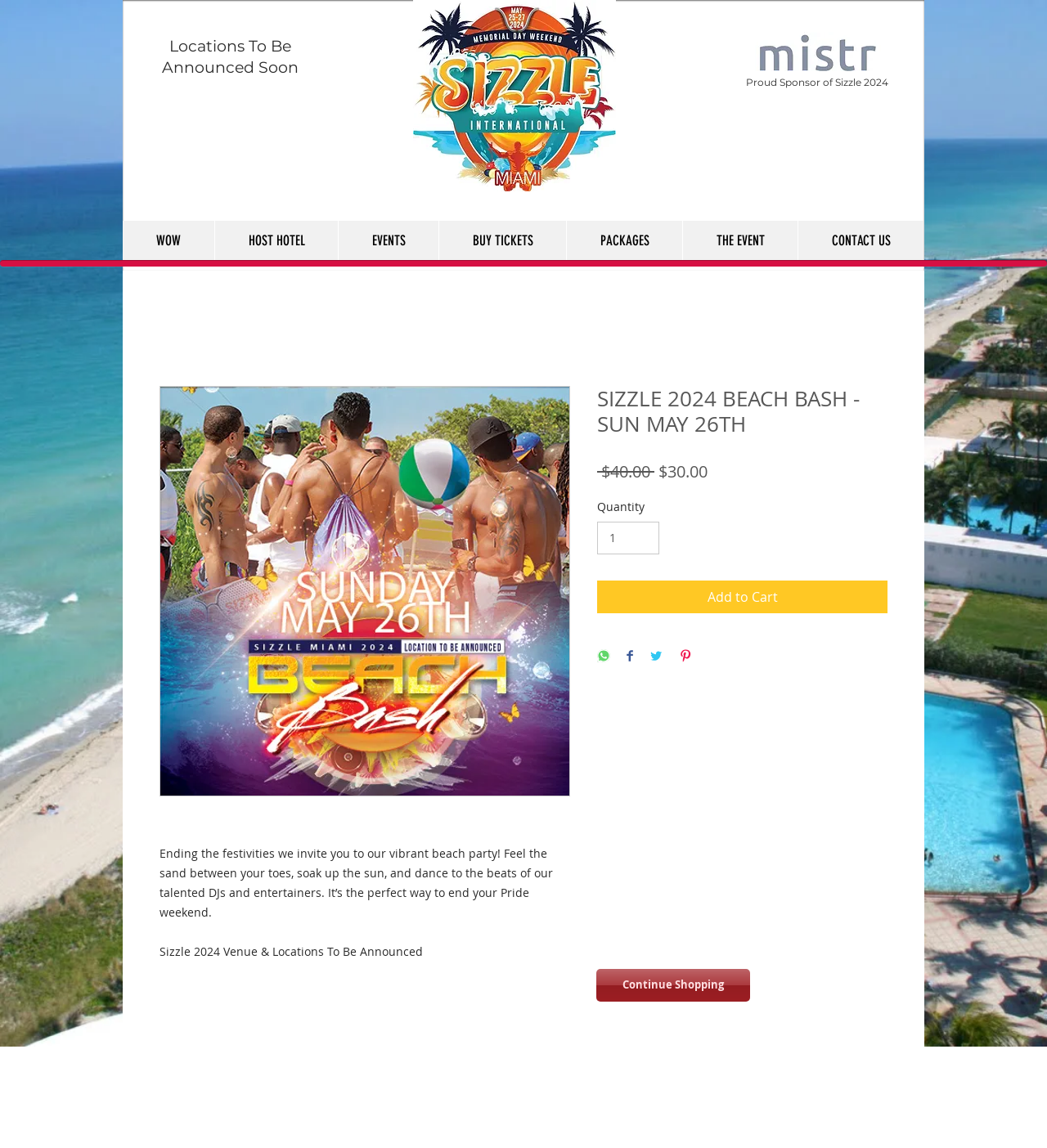Provide the bounding box coordinates for the UI element that is described as: "Continue Shopping".

[0.57, 0.844, 0.716, 0.872]